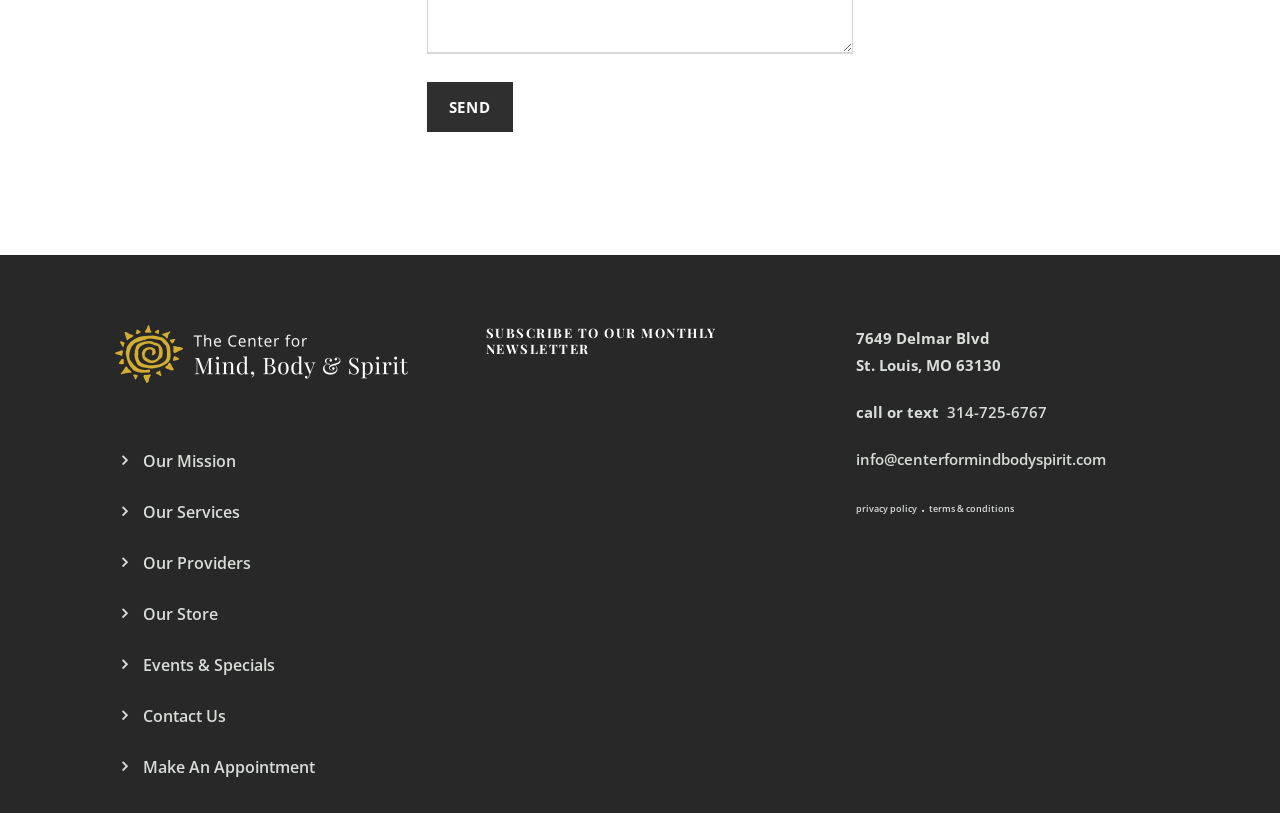Please identify the bounding box coordinates of the clickable area that will allow you to execute the instruction: "Search for recipes".

None